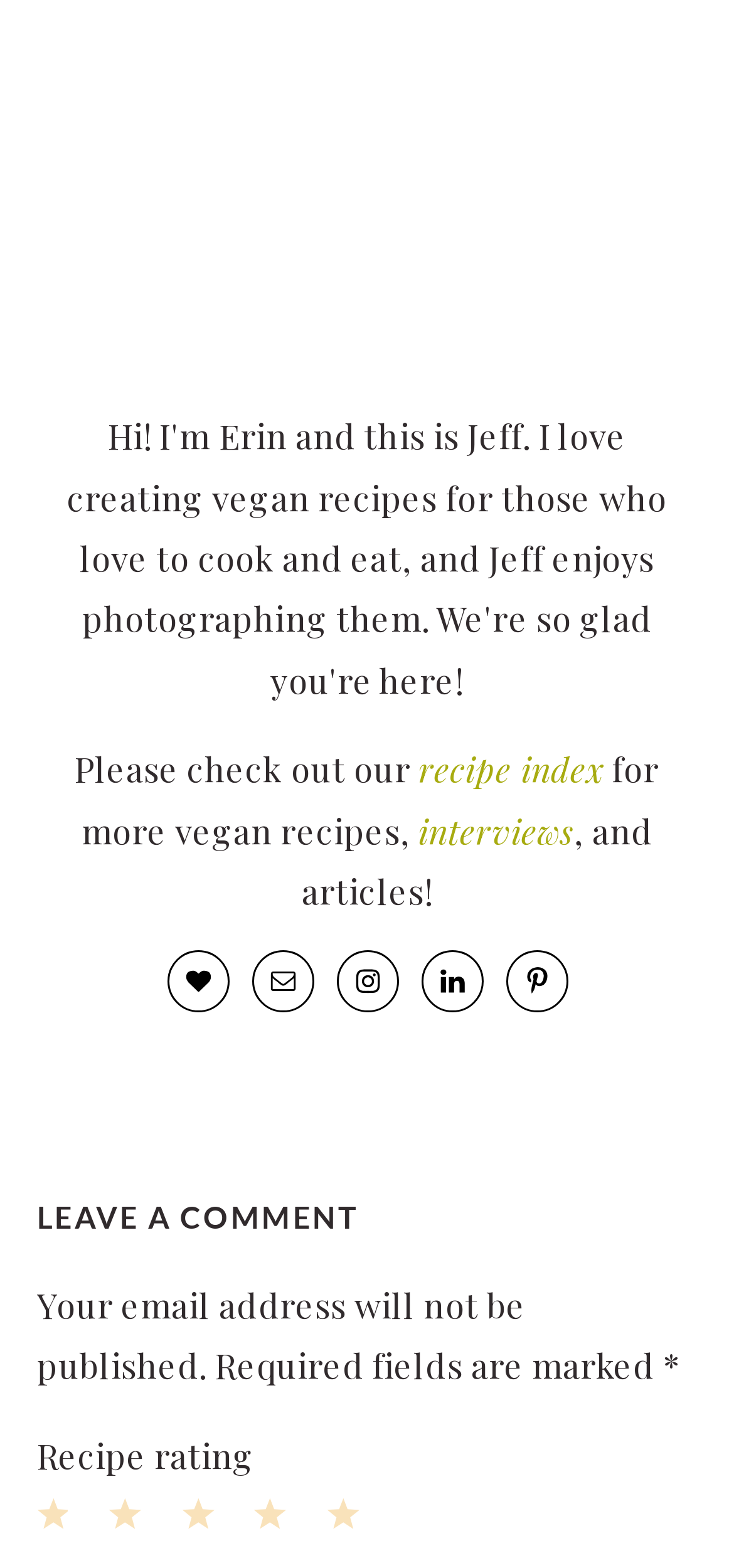Please determine the bounding box coordinates, formatted as (top-left x, top-left y, bottom-right x, bottom-right y), with all values as floating point numbers between 0 and 1. Identify the bounding box of the region described as: interviews

[0.564, 0.258, 0.776, 0.286]